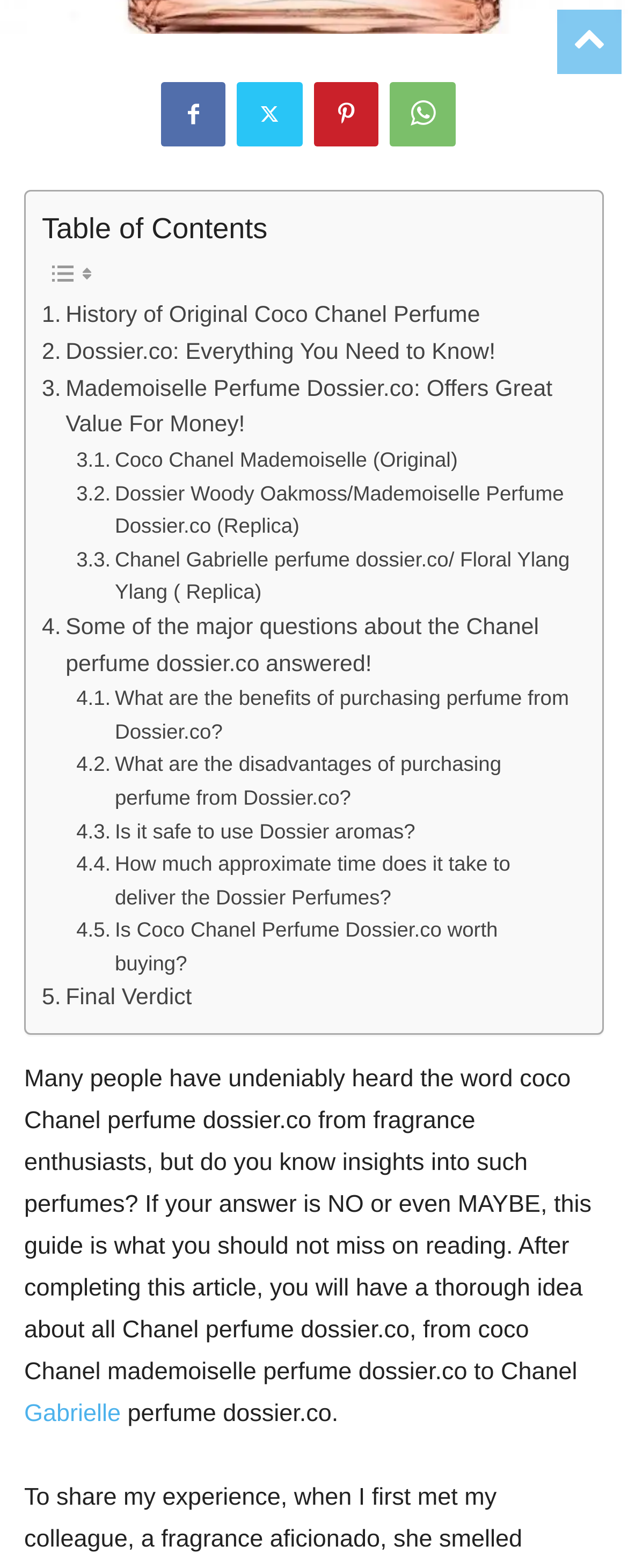Look at the image and give a detailed response to the following question: What is the first perfume mentioned in the webpage content?

By reading the webpage content, I found that the first perfume mentioned is Coco Chanel Mademoiselle, which is discussed in the introductory paragraph and also appears as a link in the Table of Contents section.